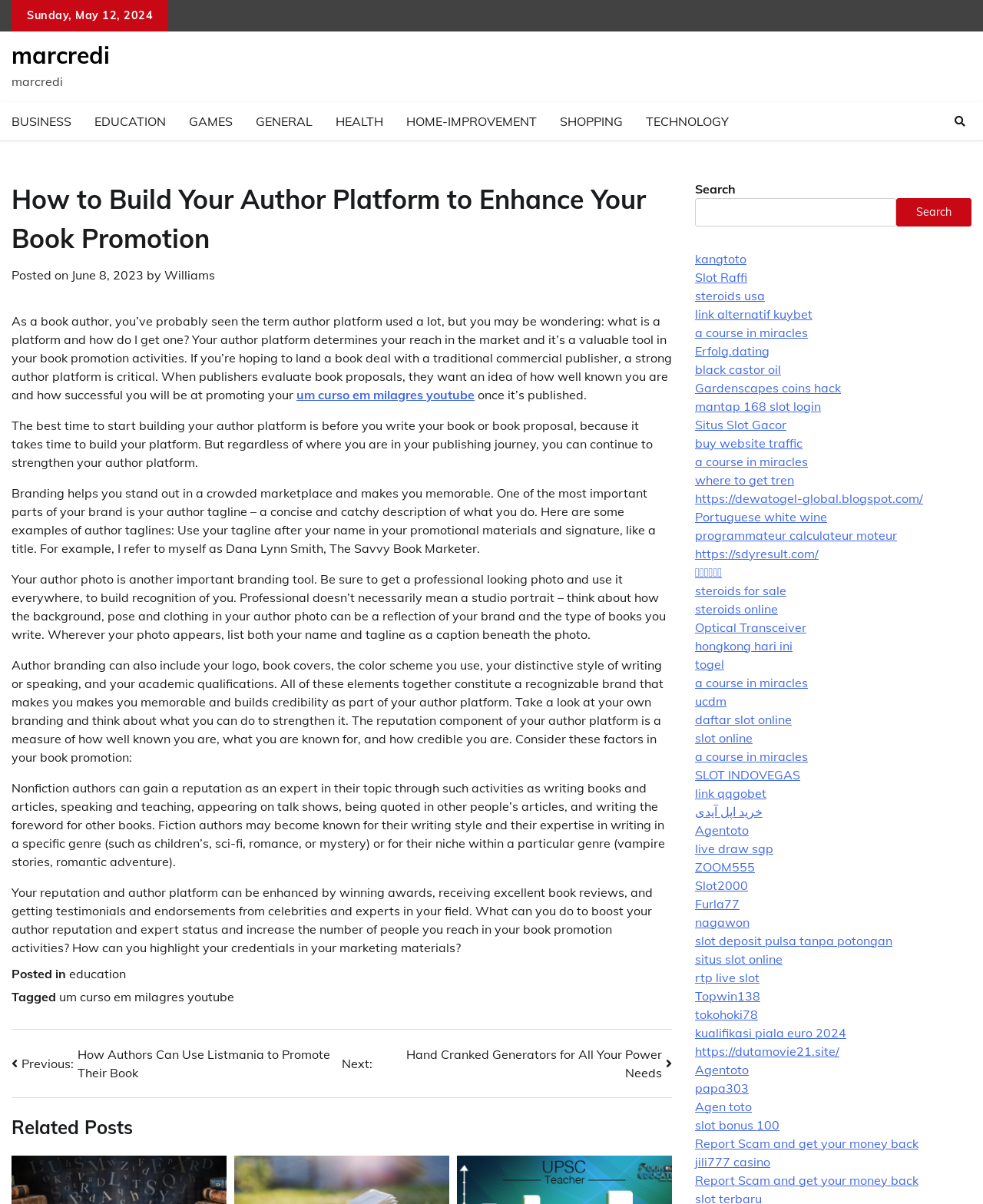Please identify the bounding box coordinates of the region to click in order to complete the task: "Read the article 'How to Build Your Author Platform to Enhance Your Book Promotion'". The coordinates must be four float numbers between 0 and 1, specified as [left, top, right, bottom].

[0.012, 0.149, 0.684, 0.839]